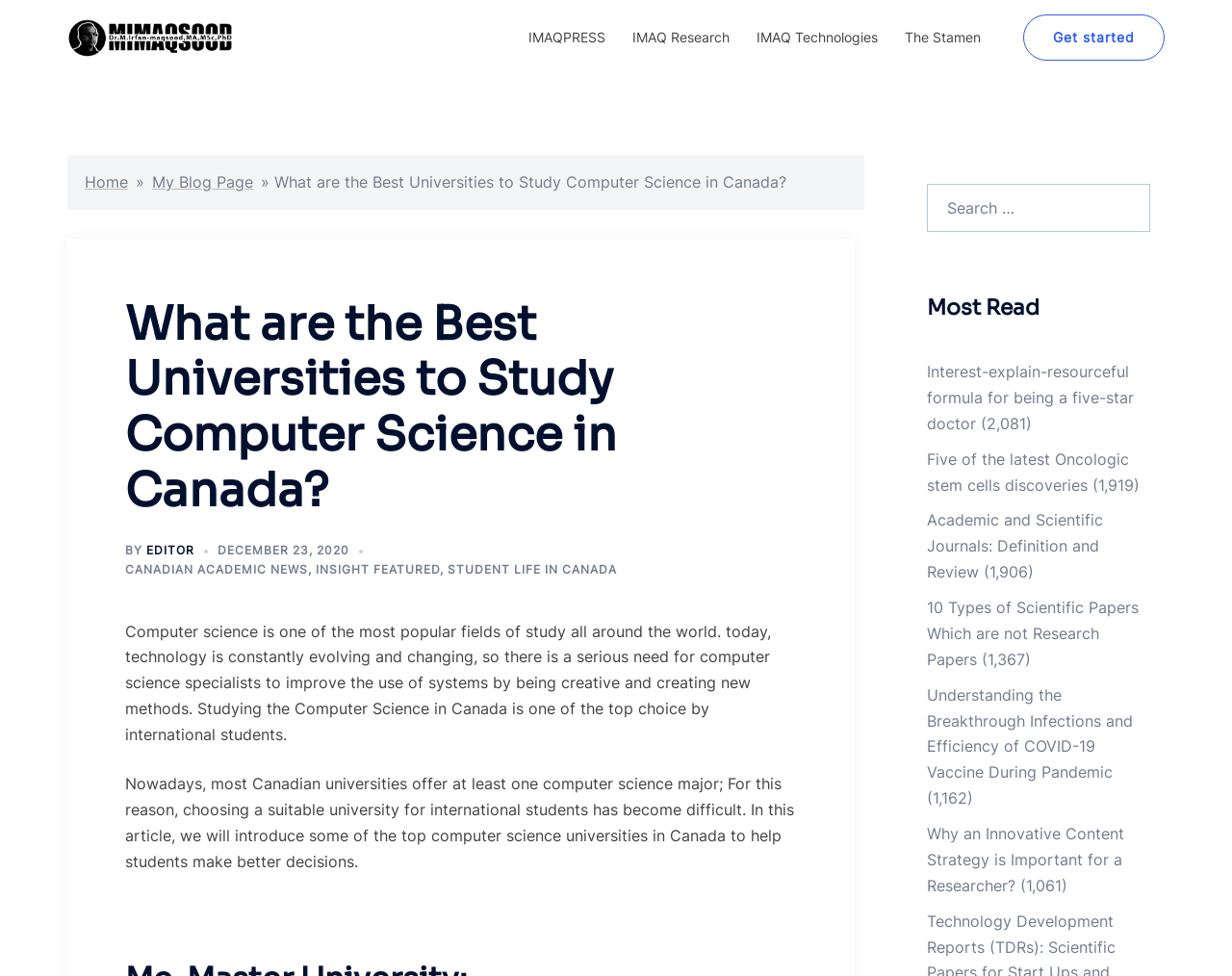Please specify the bounding box coordinates of the area that should be clicked to accomplish the following instruction: "View the 'BOUQUETS' category". The coordinates should consist of four float numbers between 0 and 1, i.e., [left, top, right, bottom].

None